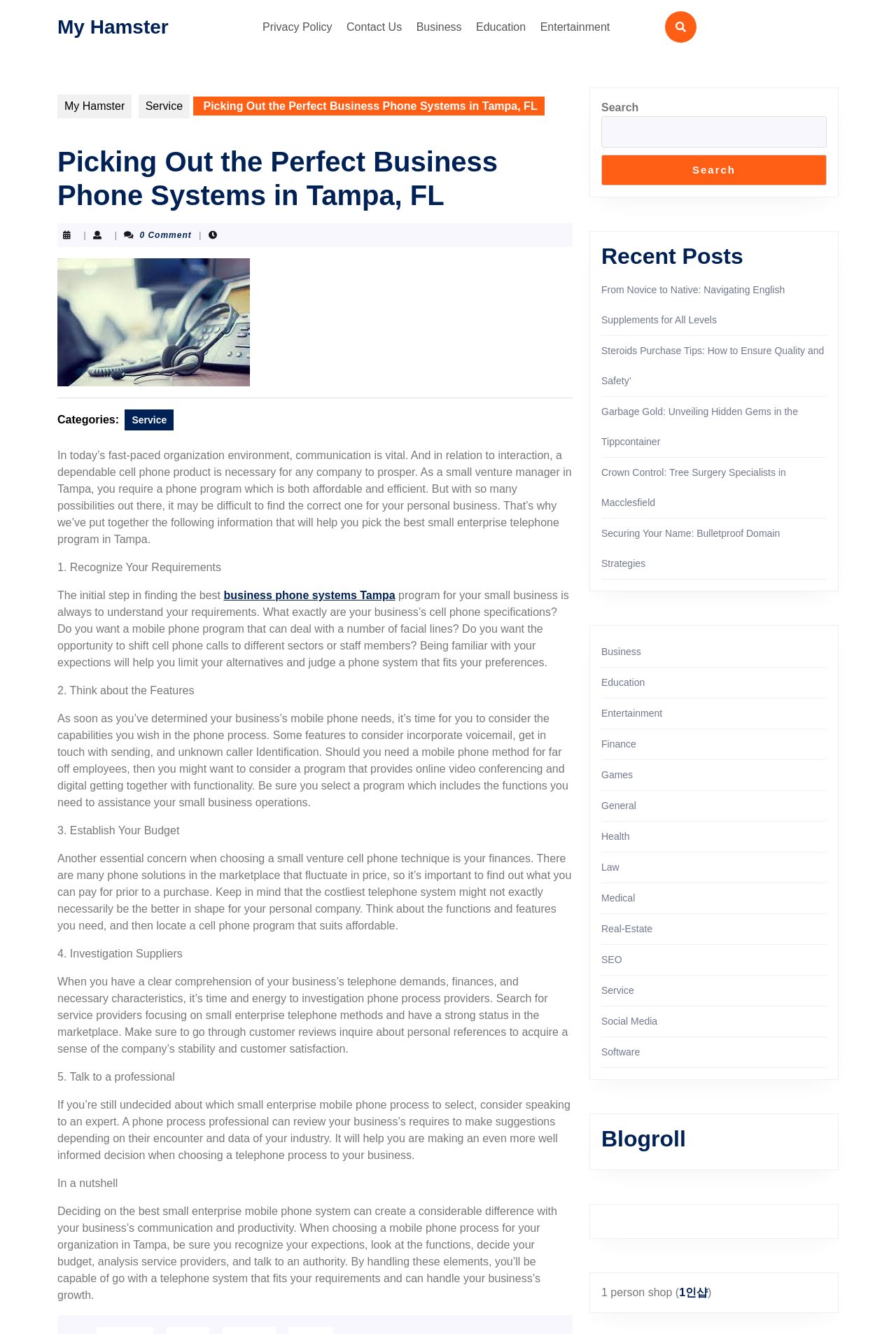How many steps are involved in choosing a business phone system?
Refer to the image and give a detailed answer to the question.

The webpage outlines a 5-step process for choosing a business phone system, which includes recognizing your requirements, considering the features, establishing your budget, researching suppliers, and talking to an expert.